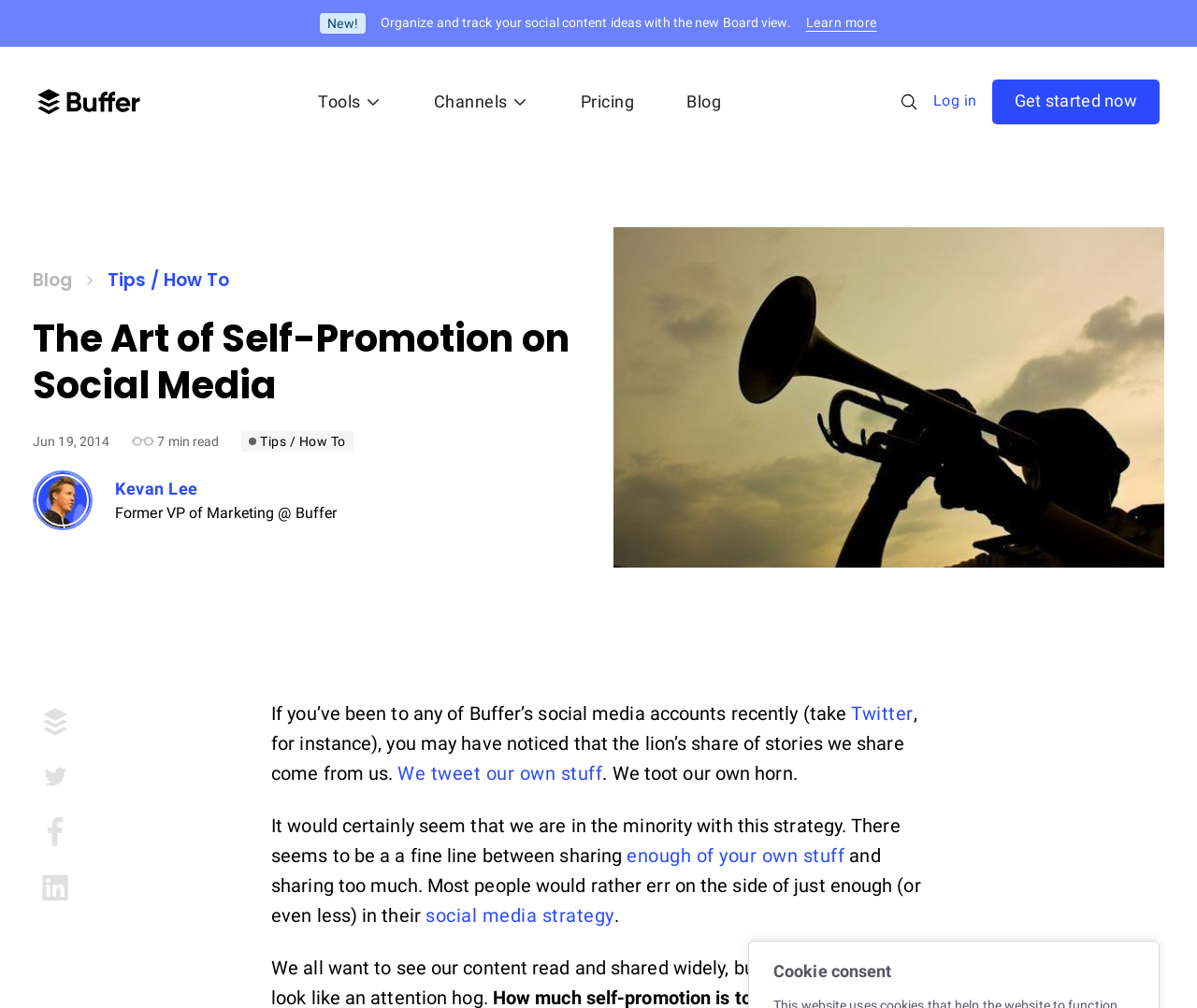Who is the author of the blog article?
From the image, provide a succinct answer in one word or a short phrase.

Kevan Lee